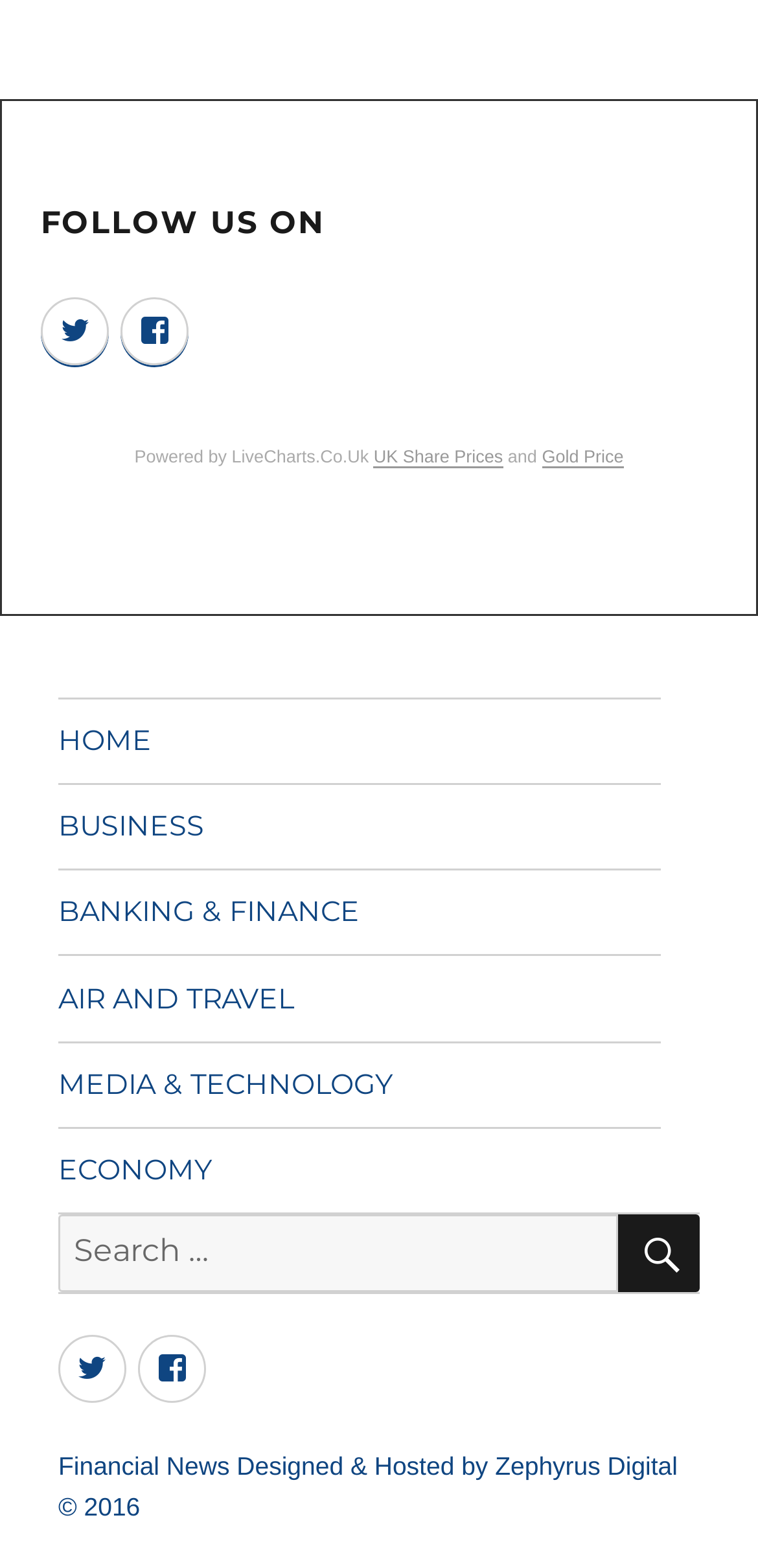What is the text above the search box? Observe the screenshot and provide a one-word or short phrase answer.

Search for: